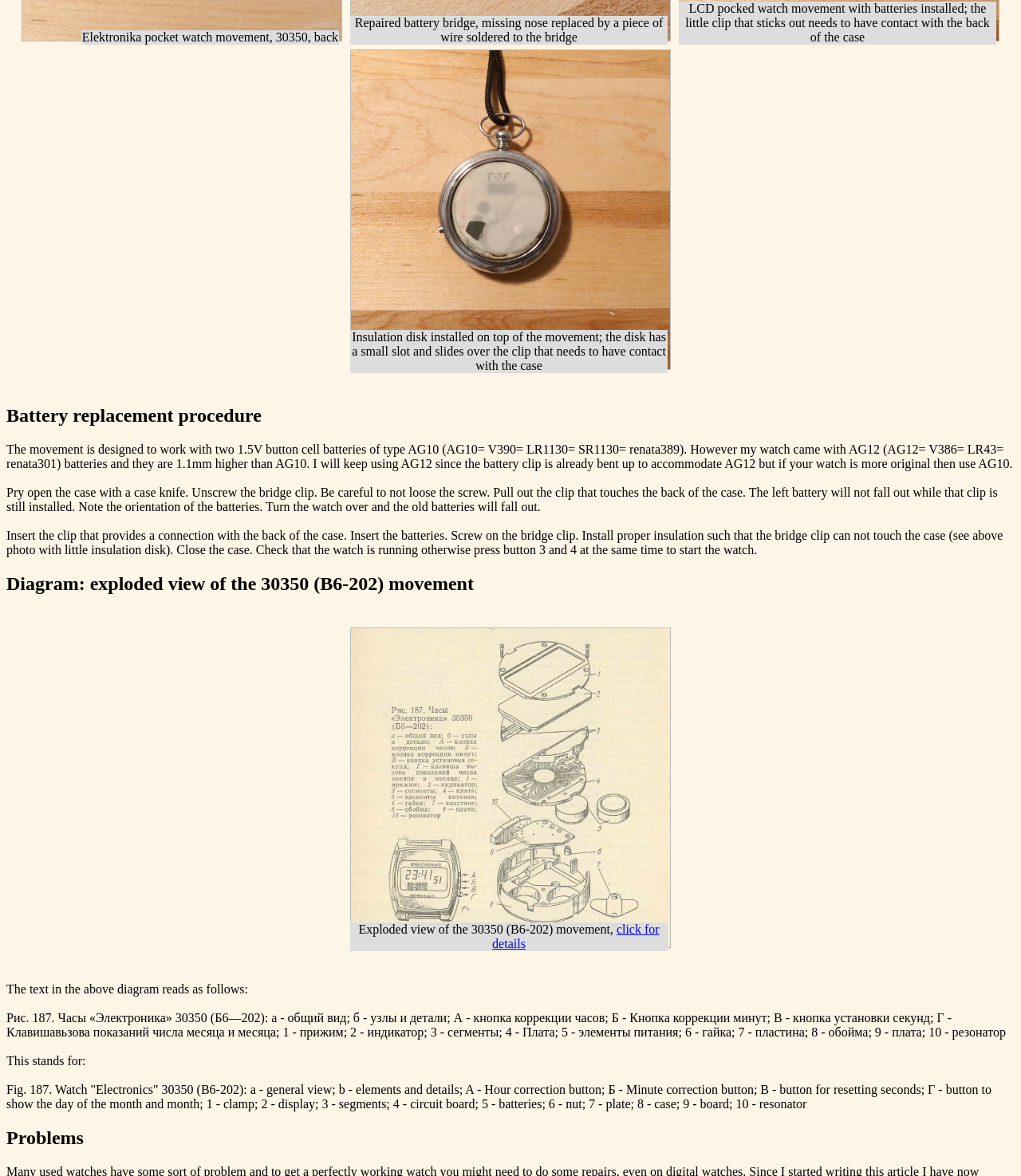Examine the screenshot and answer the question in as much detail as possible: What is the Russian text in the diagram describing?

The Russian text in the diagram reads as follows: 'Рис. 187. Часы «Электроника» 30350 (Б6—202): а - общий вид; б - узлы и детали; ...', which is an exploded view of the 30350 (B6-202) movement.